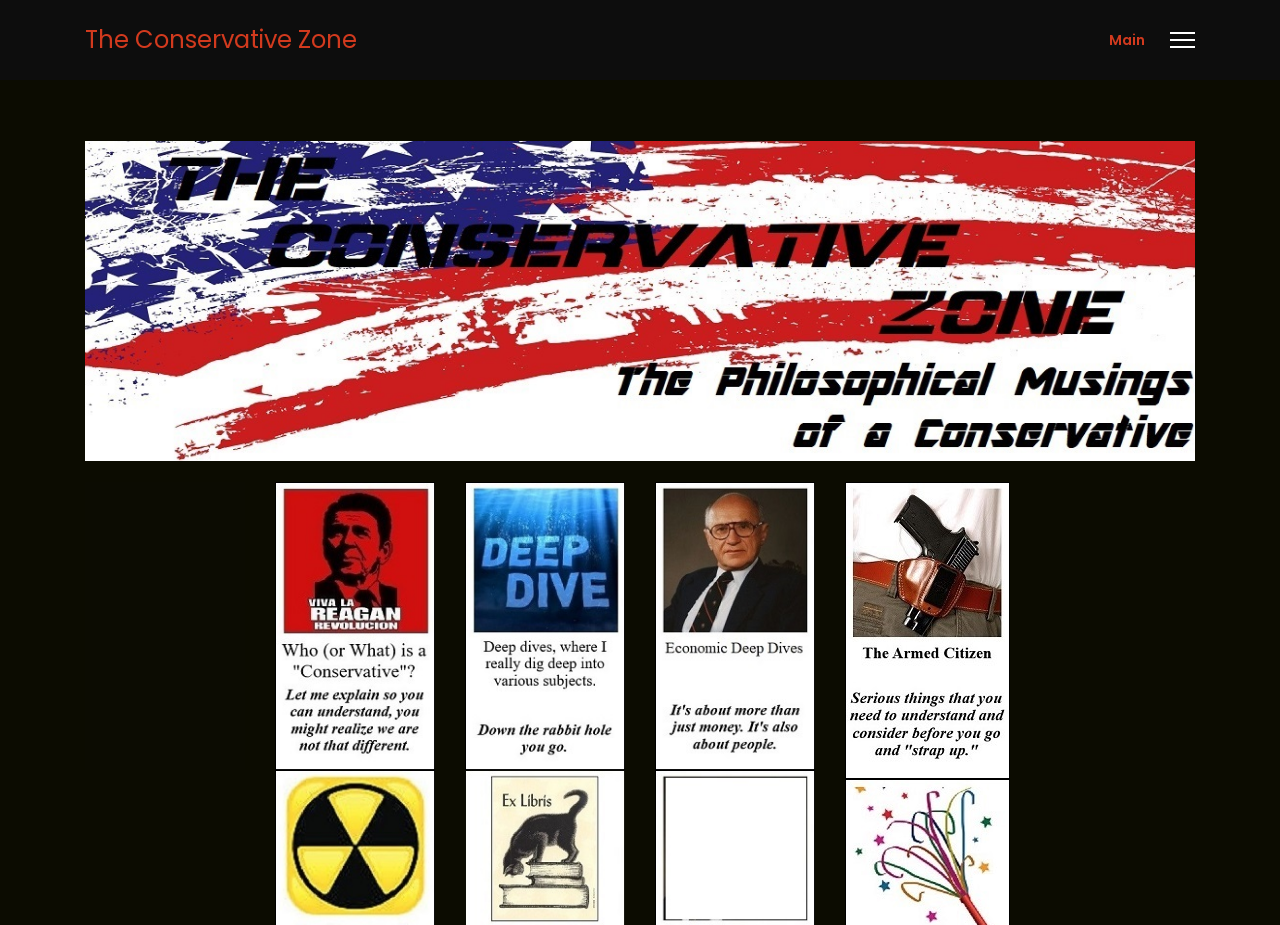Elaborate on the webpage's design and content in a detailed caption.

The webpage is titled "Convoluted Logic" and features a prominent header image, "header-5b.jpg", spanning across the top of the page, from the left edge to the right edge, and taking up about a third of the page's height. 

At the top-left corner, there is a link to "The Conservative Zone". To the right of this link, there are three more links: "Main", "Menu", and another link, all aligned horizontally and situated near the top edge of the page.

Below the header image, there is a smaller image, "dd blank", positioned at the top-left corner. To the right of this image, there are four links, each accompanied by a small image: "dd 1s", "dd 2s", "Economic Deep Dives", and "Armed Citizen". These links and images are arranged horizontally, taking up about a quarter of the page's height. The links and images are evenly spaced, with the "Armed Citizen" link and image stretching to the right edge of the page.